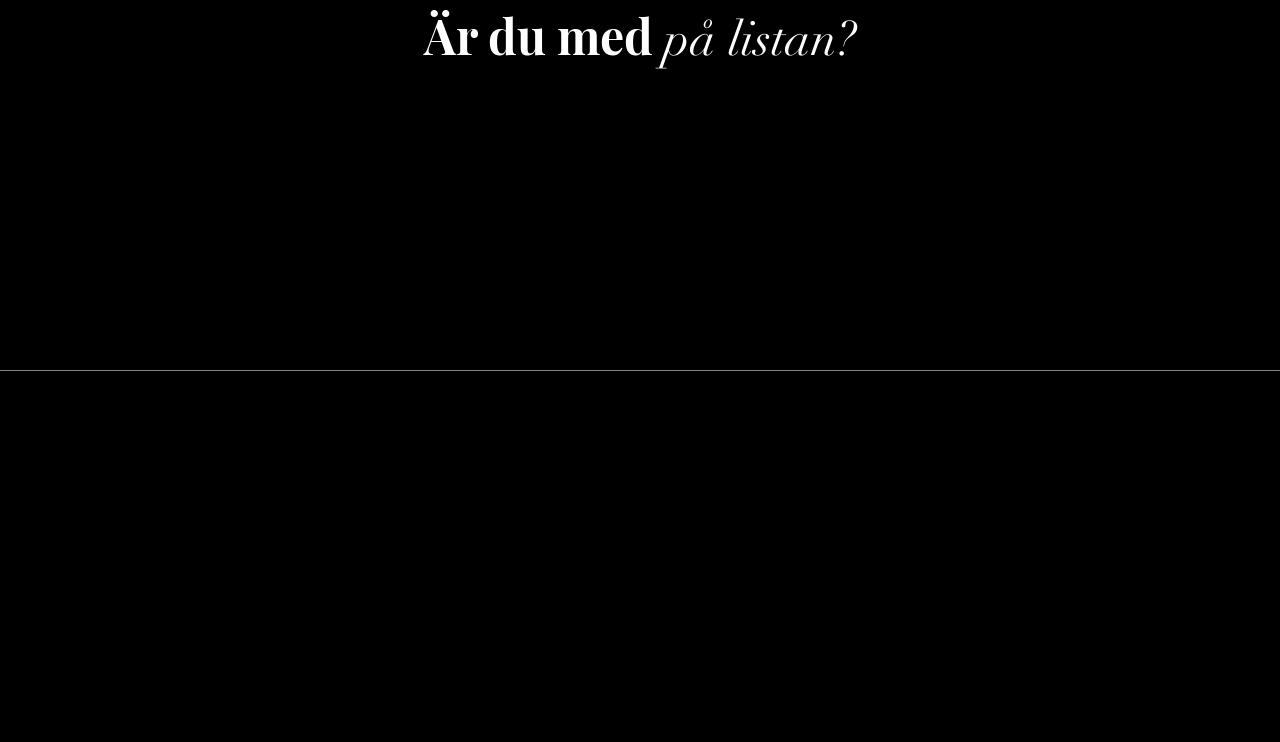What is the phone number for customer service? Using the information from the screenshot, answer with a single word or phrase.

01 01 550 474